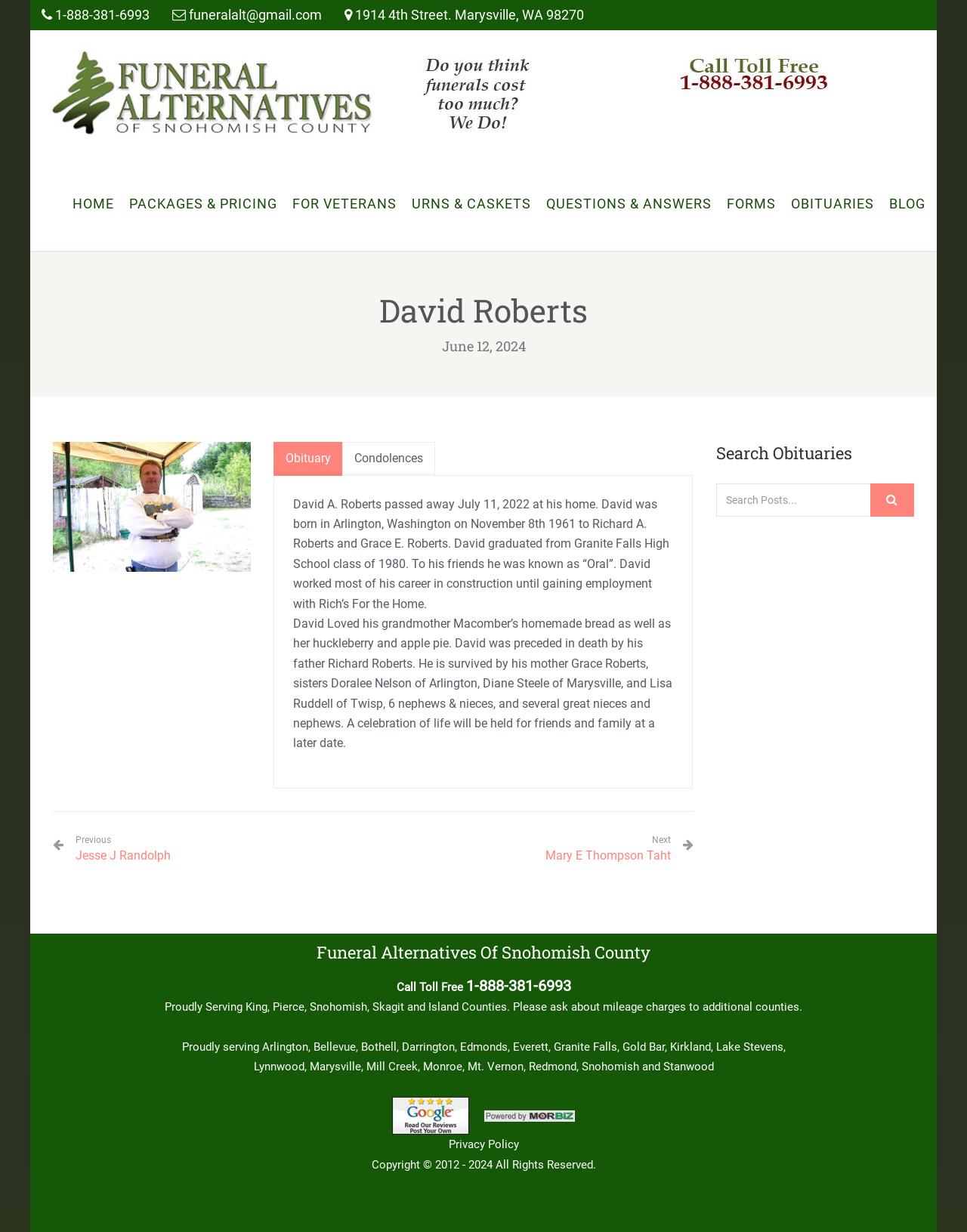Based on the image, please elaborate on the answer to the following question:
What is the name of the high school that David graduated from?

I found the name of the high school by reading the obituary text, which states that David graduated from Granite Falls High School class of 1980.